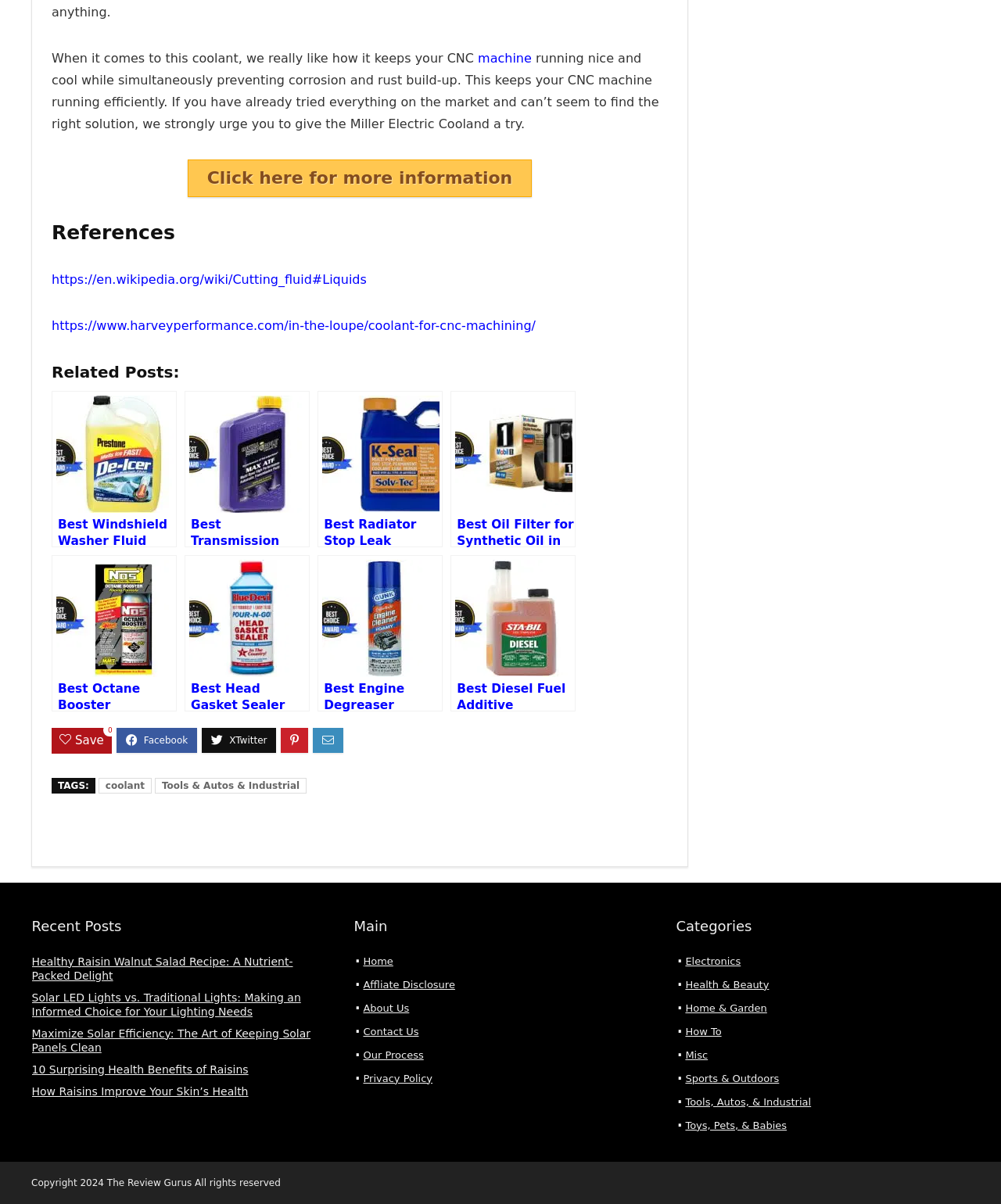Could you indicate the bounding box coordinates of the region to click in order to complete this instruction: "Click the link to learn more about the Miller Electric Coolant".

[0.187, 0.132, 0.531, 0.163]